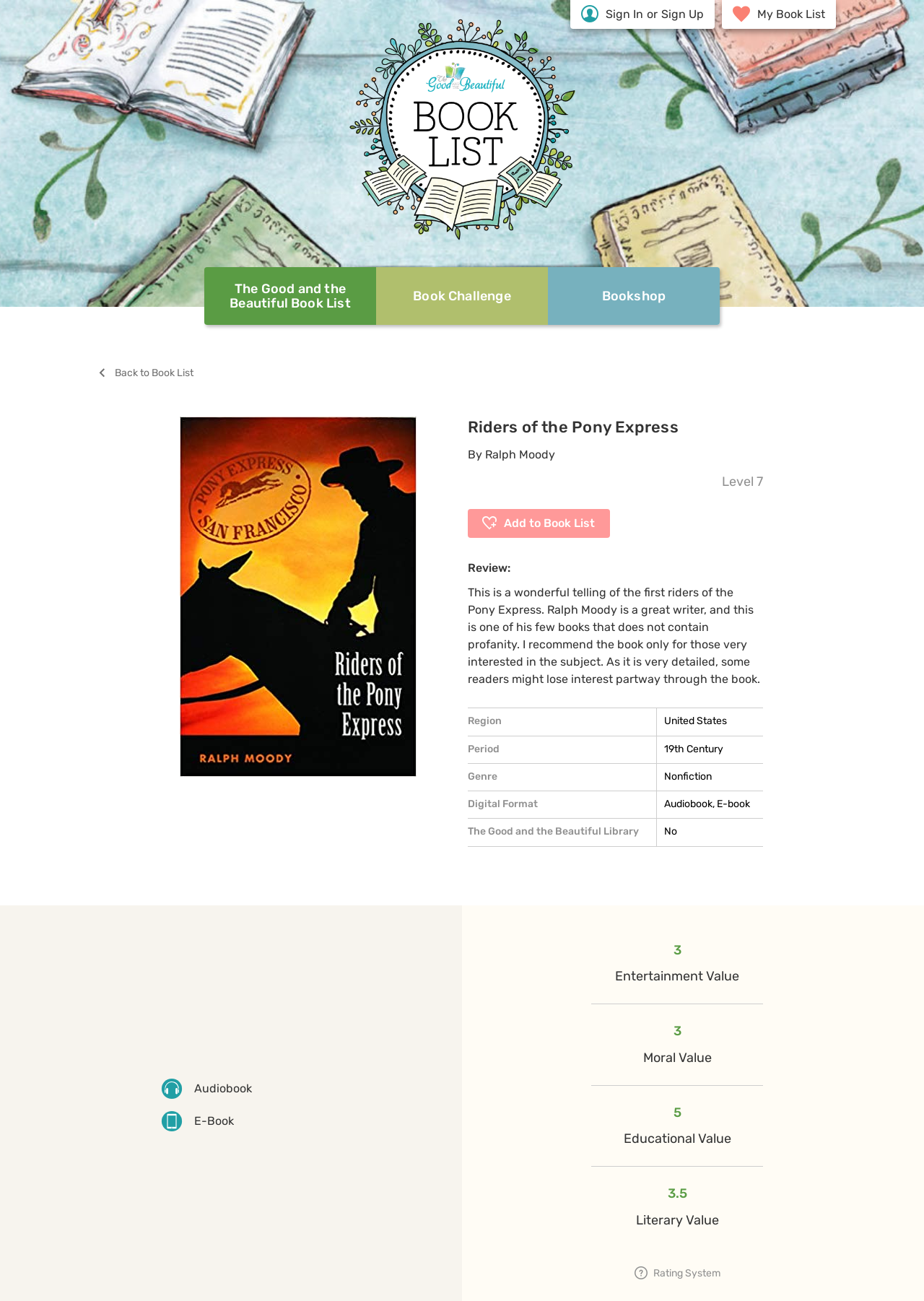Pinpoint the bounding box coordinates of the clickable area needed to execute the instruction: "Click the 'Sign In' button". The coordinates should be specified as four float numbers between 0 and 1, i.e., [left, top, right, bottom].

[0.655, 0.005, 0.696, 0.017]